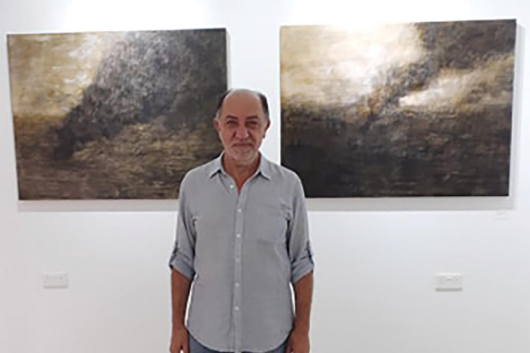Generate a detailed caption that encompasses all aspects of the image.

The image captures artist Vince Briffa standing in front of two of his works from the "Between Ash and Dust" series. The backdrop features two large paintings exhibiting a muted color palette, likely evoking themes of introspection and memory. Briffa, dressed in a light gray shirt, appears confidently poised as he engages with his art, which reflects his exploration of complex ideas around time and existence. The exhibition emphasizes retrospectives, inviting viewers to delve into the artist's journey, including both celebrated and lesser-known works, showcasing the multifaceted narratives within his artistic practice.